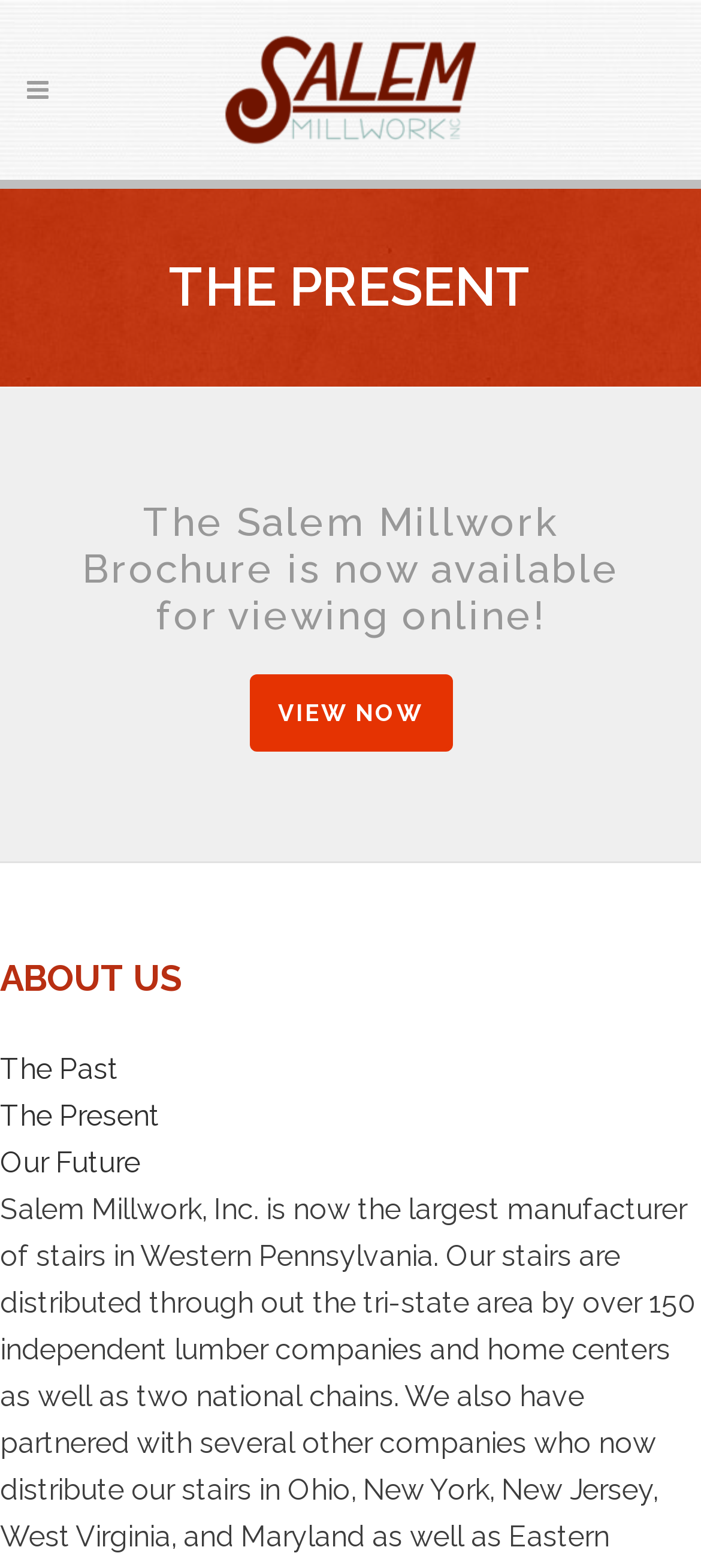Construct a comprehensive description capturing every detail on the webpage.

The webpage is titled "The Present - Salem Millwork, Inc." and features a logo at the top center of the page. Below the logo, there is a prominent heading "THE PRESENT" that spans the entire width of the page. 

Underneath the heading, there is a paragraph of text that announces the availability of the Salem Millwork Brochure for online viewing. To the right of this text, there is a "VIEW NOW" link. 

Further down the page, there is a section with the title "ABOUT US". Below this title, there are three links arranged vertically, labeled "The Past", "The Present", and "Our Future". These links are positioned at the left side of the page.